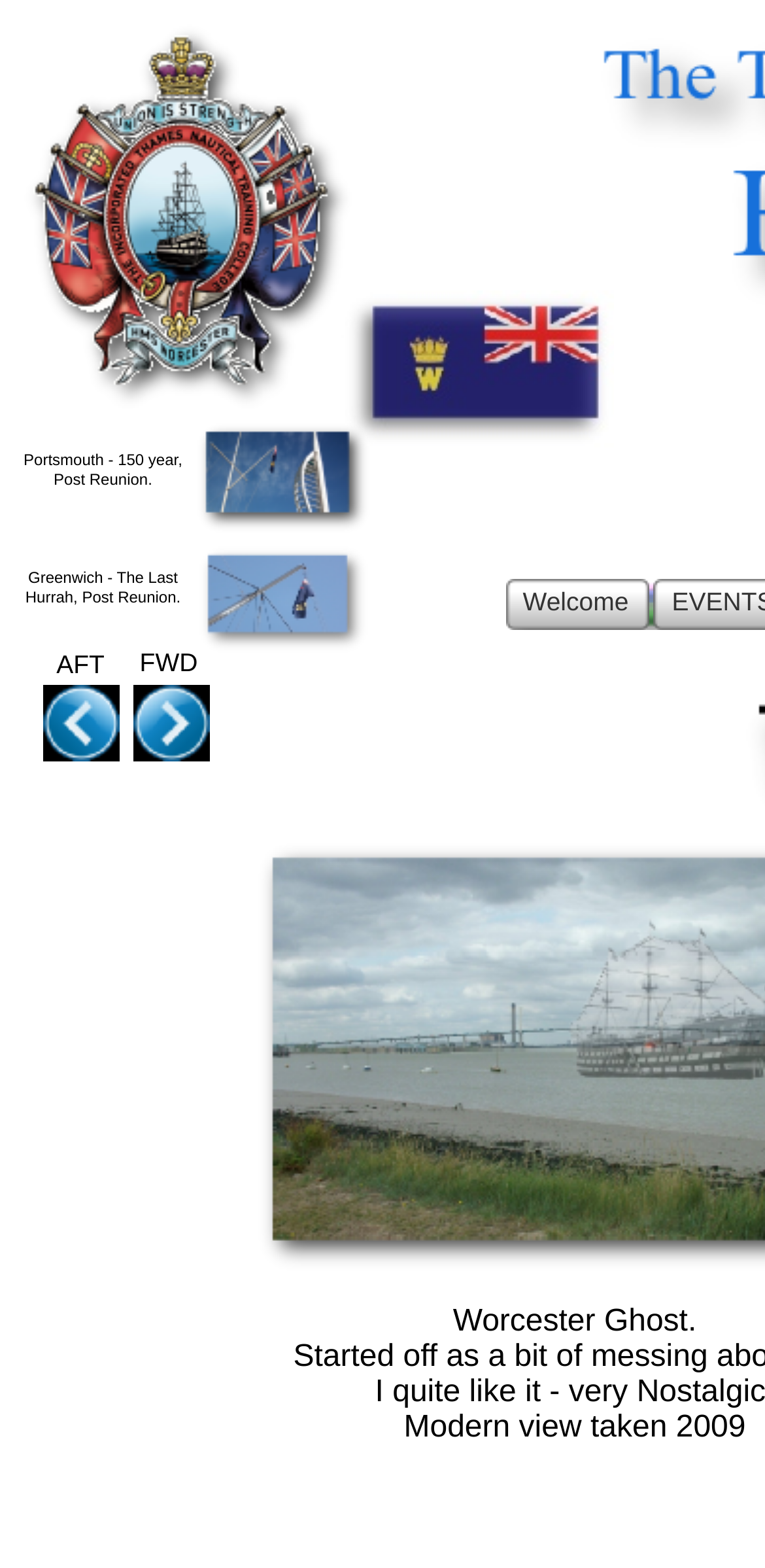How many images are on the webpage? Examine the screenshot and reply using just one word or a brief phrase.

2